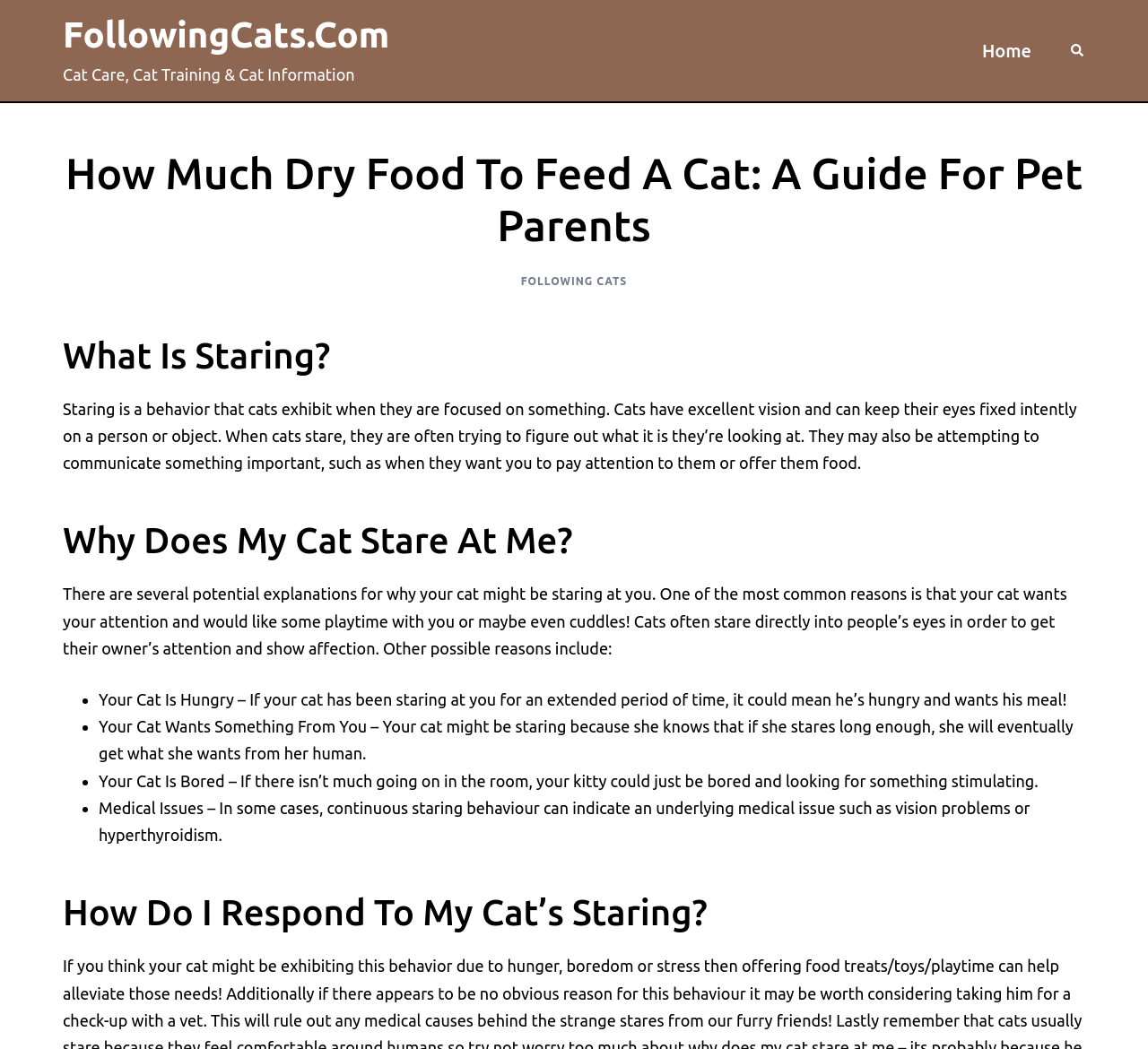Given the description: "Home", determine the bounding box coordinates of the UI element. The coordinates should be formatted as four float numbers between 0 and 1, [left, top, right, bottom].

[0.855, 0.034, 0.898, 0.063]